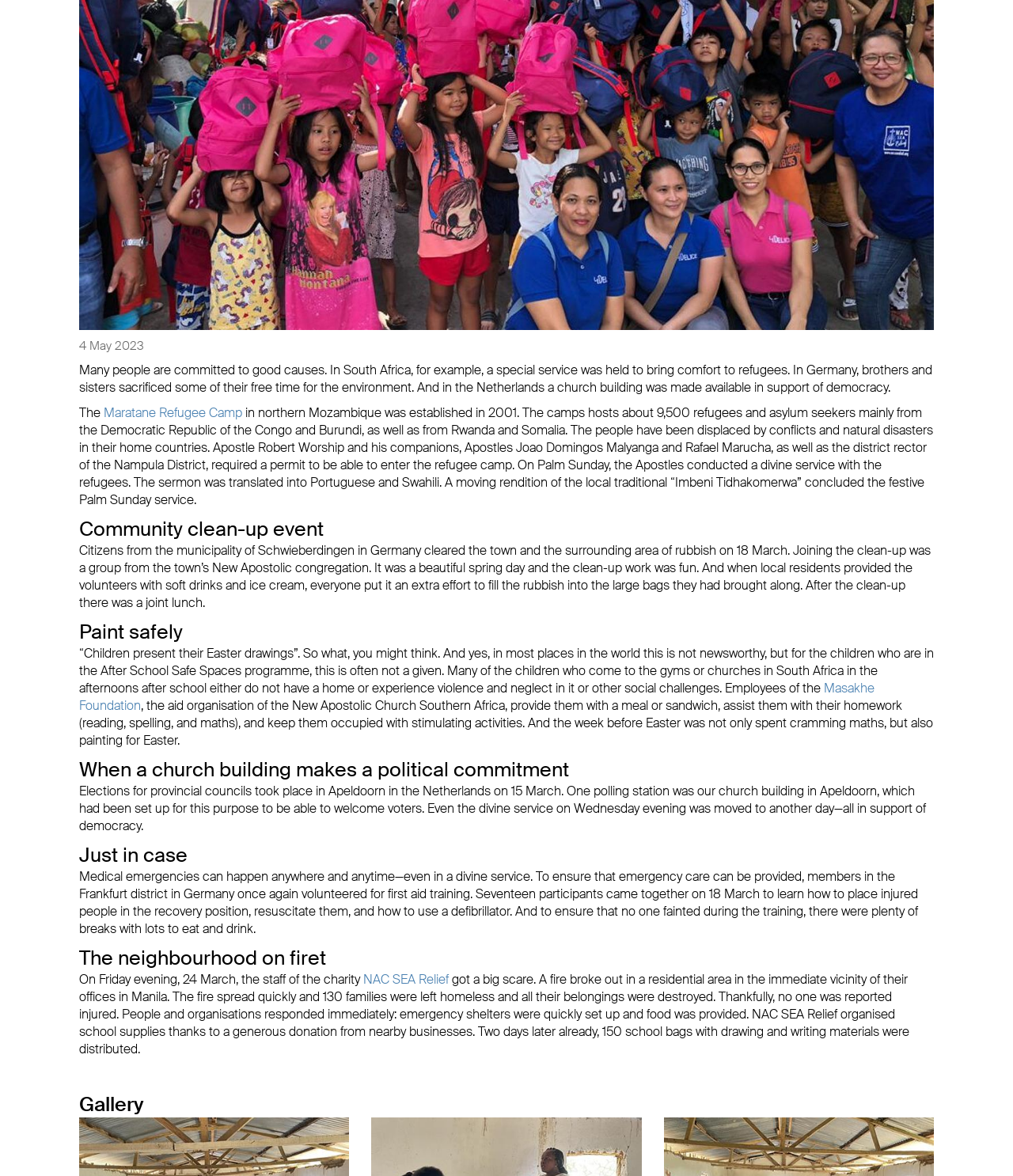Determine the bounding box for the UI element as described: "NAC SEA Relief". The coordinates should be represented as four float numbers between 0 and 1, formatted as [left, top, right, bottom].

[0.359, 0.826, 0.443, 0.84]